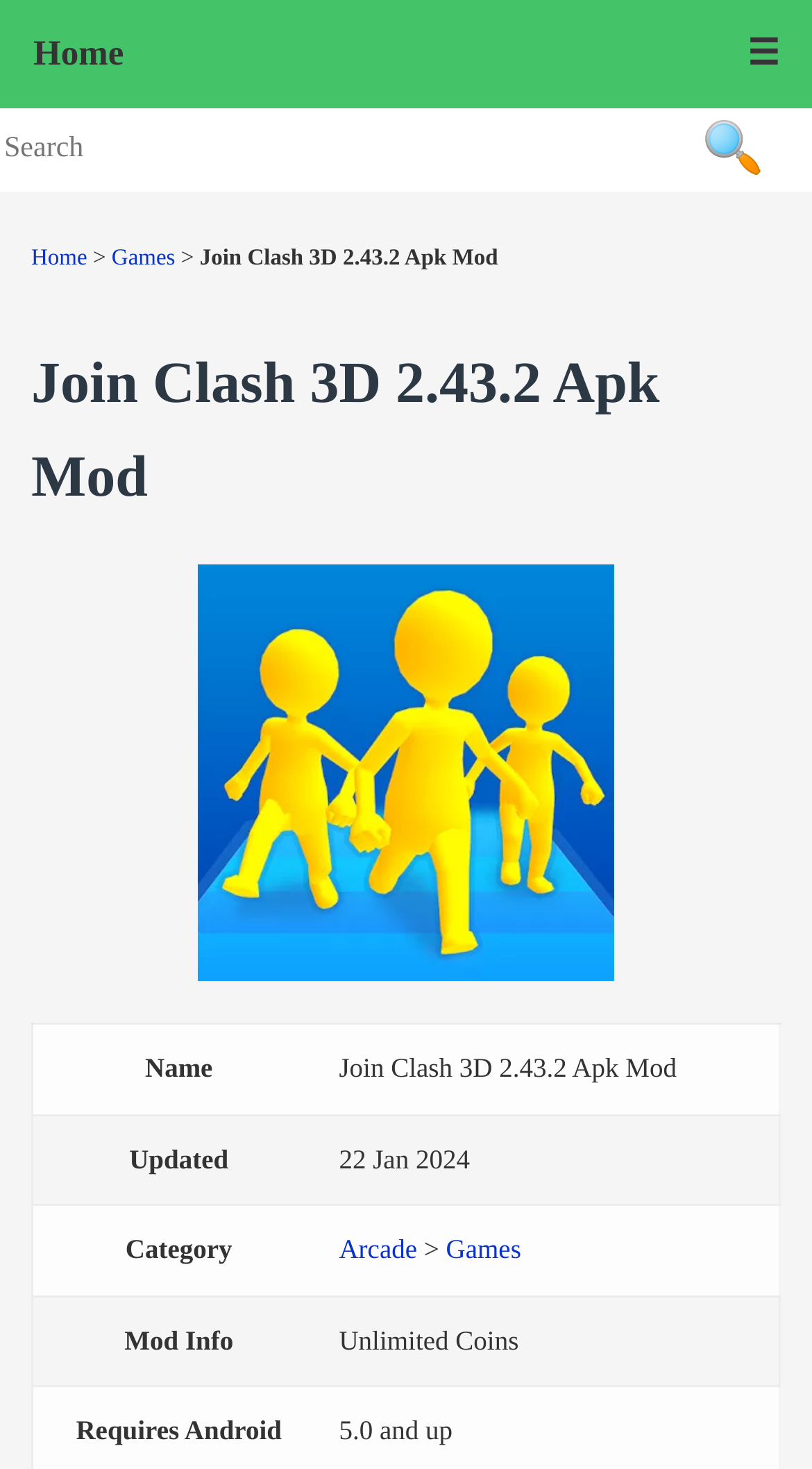Please determine the bounding box of the UI element that matches this description: Arcade. The coordinates should be given as (top-left x, top-left y, bottom-right x, bottom-right y), with all values between 0 and 1.

[0.417, 0.84, 0.514, 0.861]